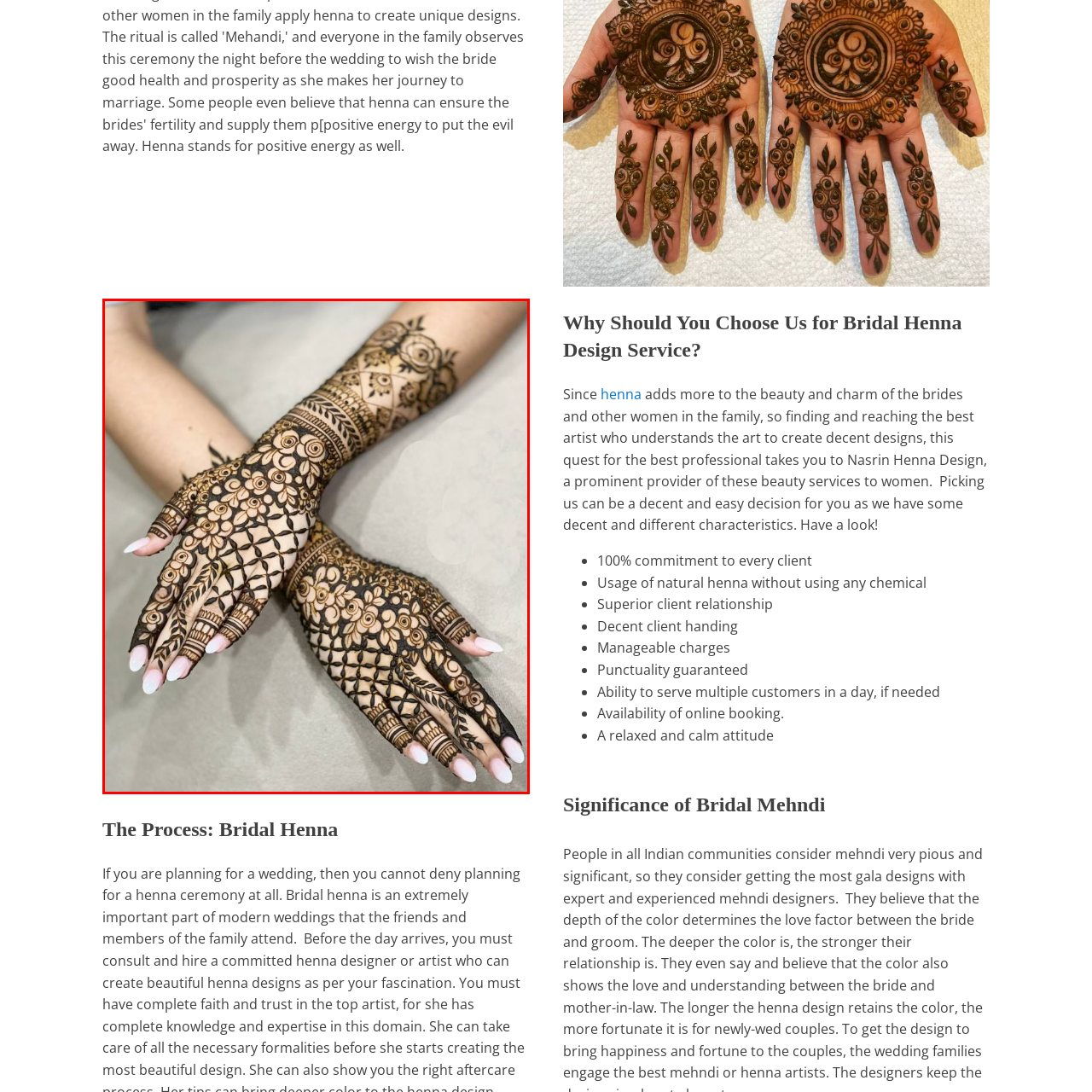Offer a detailed explanation of the elements found within the defined red outline.

The image showcases beautifully detailed bridal henna art adorning both hands of a bride. The intricate designs feature a rich combination of floral patterns, geometric shapes, and traditional motifs that highlight the elegance and artistry involved in henna application. The henna is applied in deep, dark hues, contrasted against the light skin tone, creating a striking visual appeal. 

The fingers display delicate lace-like patterns, while the palms feature larger floral designs, providing a sense of symmetry and beauty. This traditional art form is an essential part of many cultural celebrations, particularly weddings, and symbolizes beauty, joy, and good fortune. The meticulous craftsmanship not only enhances the bride's overall appearance but also reflects the skilled artistry of the henna designer, making it a significant aspect of the bridal experience.